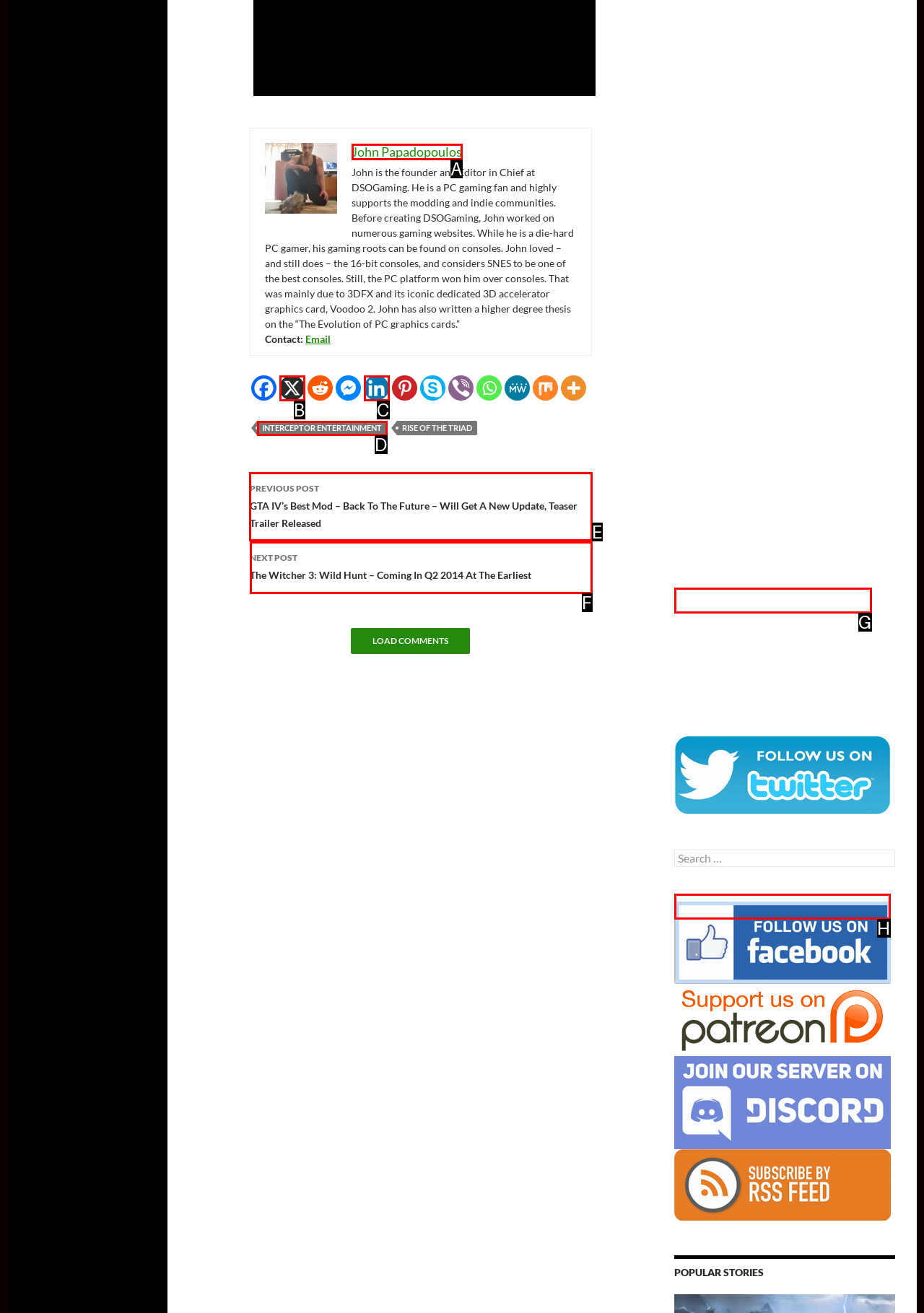Select the letter of the UI element you need to click on to fulfill this task: Check out the previous post. Write down the letter only.

E